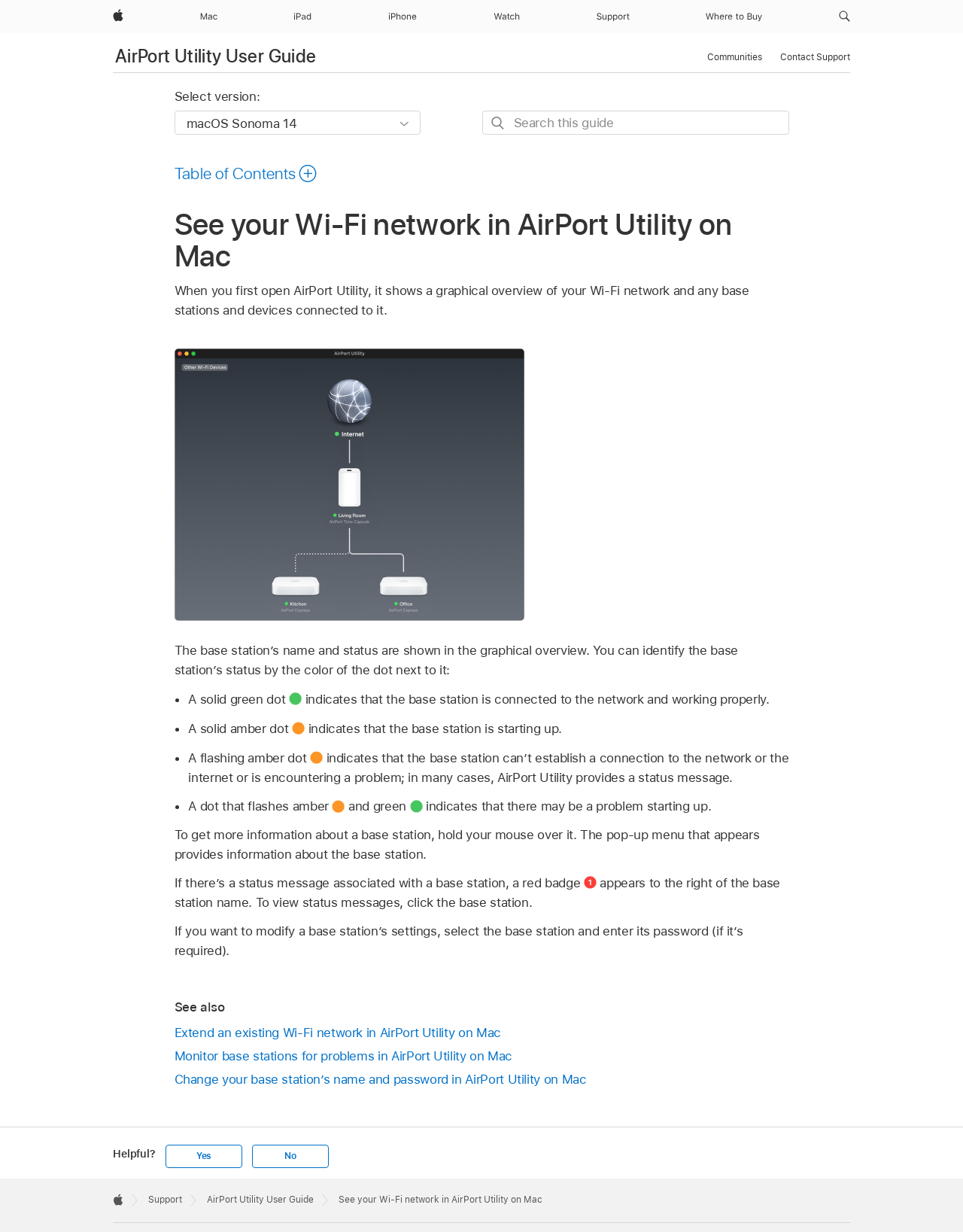Illustrate the webpage thoroughly, mentioning all important details.

The webpage is a support page from Apple, providing information on how to use AirPort Utility on a Mac to view and manage a Wi-Fi network. 

At the top of the page, there is a navigation menu with links to various Apple products and services, including Mac, iPad, iPhone, Watch, Support, and Where to Buy. Each link has an accompanying image. 

Below the navigation menu, there is a search bar and a button to search support. 

The main content of the page is divided into sections. The first section explains what AirPort Utility is and how it provides a graphical overview of a Wi-Fi network, including base stations and devices connected to it. 

There is a figure showing an example of the graphical overview, which displays two AirPort Express base stations and an AirPort Time Capsule connected to the internet. 

The next section explains how to identify the status of a base station by the color of the dot next to it, with a solid green dot indicating a working base station, a solid amber dot indicating a base station that is starting up, a flashing amber dot indicating a problem, and a dot that flashes amber and green indicating a problem starting up. 

The page also explains how to get more information about a base station by hovering over it, and how to view status messages and modify a base station's settings. 

There are several links to related support pages, including how to extend an existing Wi-Fi network, monitor base stations for problems, and change a base station's name and password. 

At the bottom of the page, there is a section asking if the page was helpful, with Yes and No buttons. 

Finally, there is an Apple footer with links to Apple, Support, and the AirPort Utility User Guide, as well as a breadcrumb navigation menu.